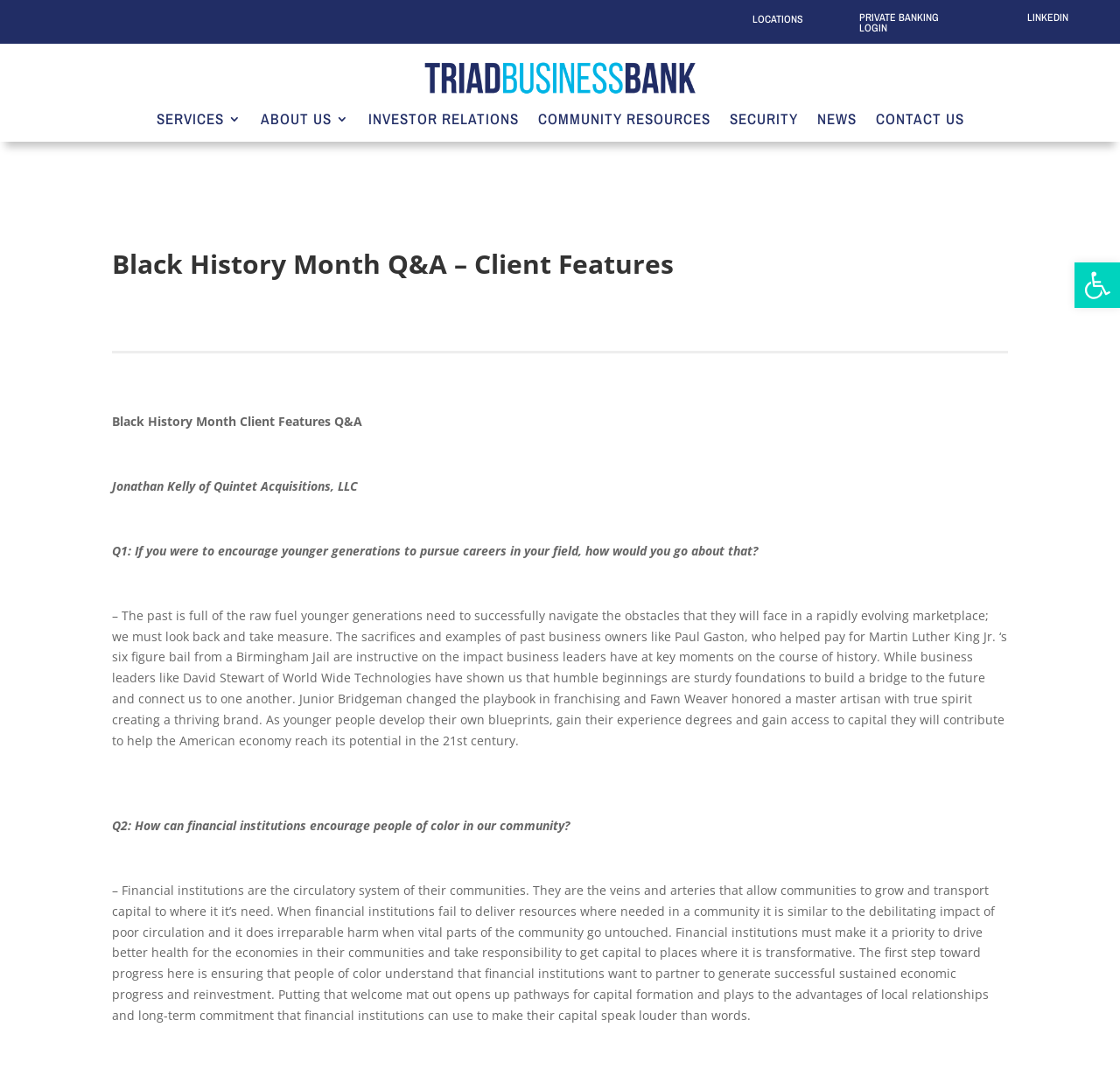What is the goal of financial institutions in partnering with people of color?
Provide a fully detailed and comprehensive answer to the question.

According to the answer to Q2, financial institutions must make it a priority to partner with people of color to generate successful sustained economic progress and reinvestment in their communities.